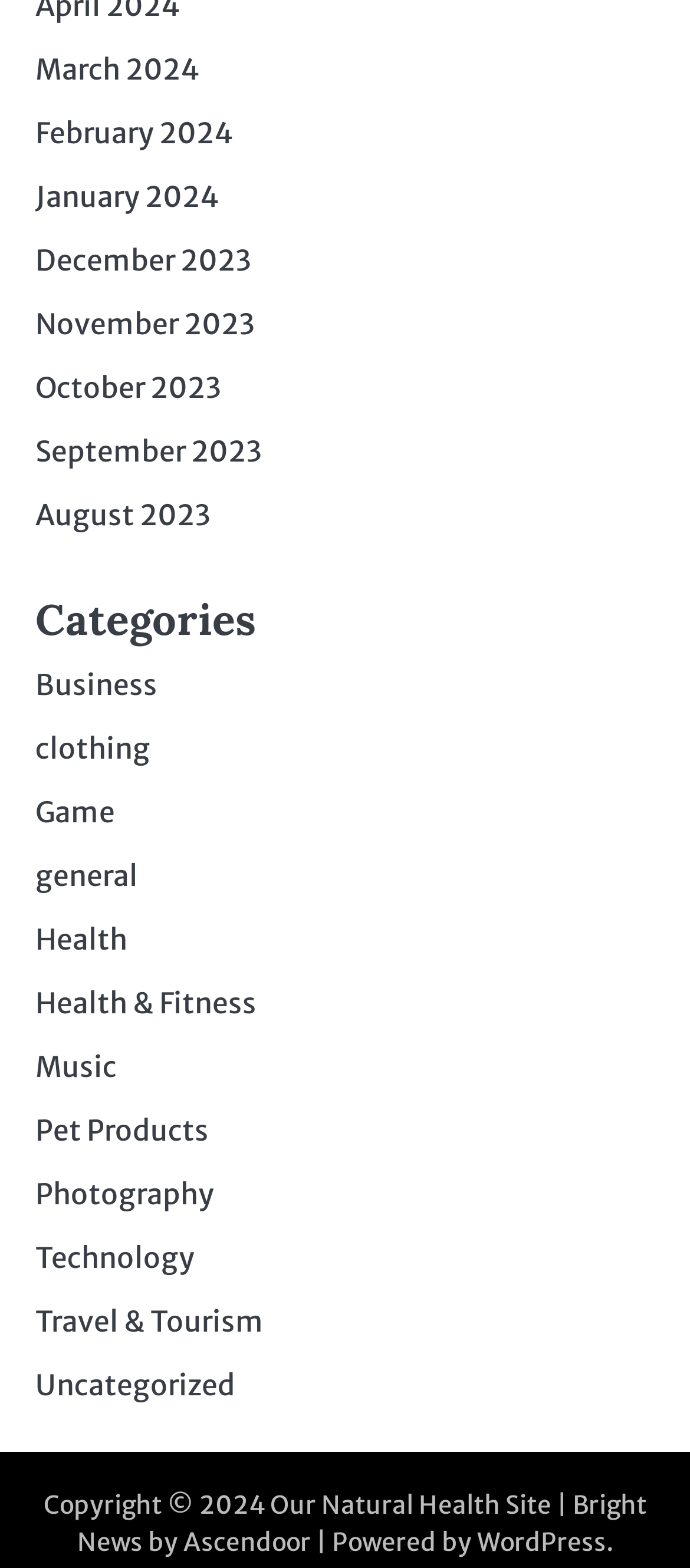Show the bounding box coordinates for the HTML element as described: "Travel & Tourism".

[0.051, 0.831, 0.382, 0.854]